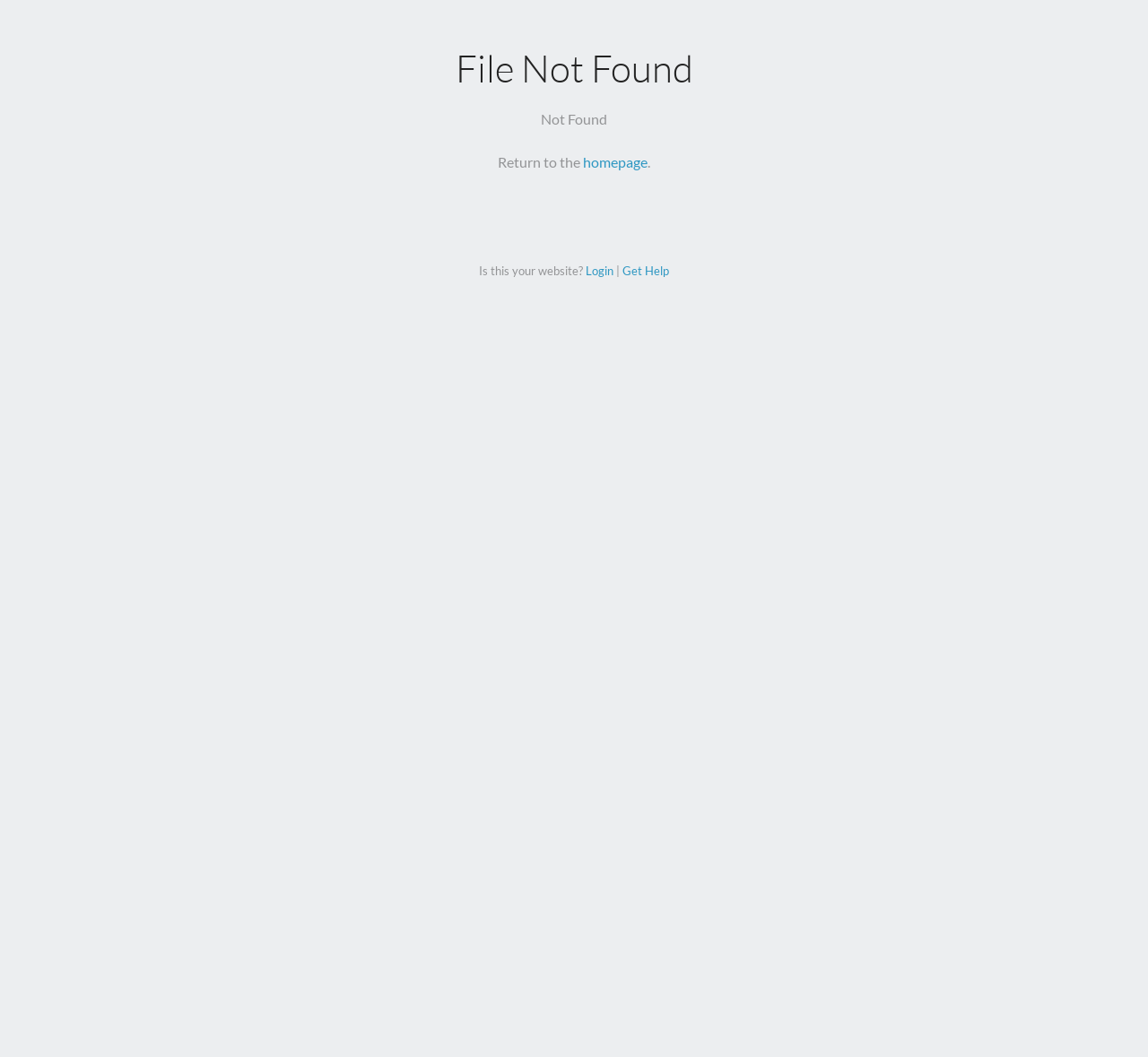Locate the bounding box of the UI element defined by this description: "New curcumin myeloma clinical trial". The coordinates should be given as four float numbers between 0 and 1, formatted as [left, top, right, bottom].

None